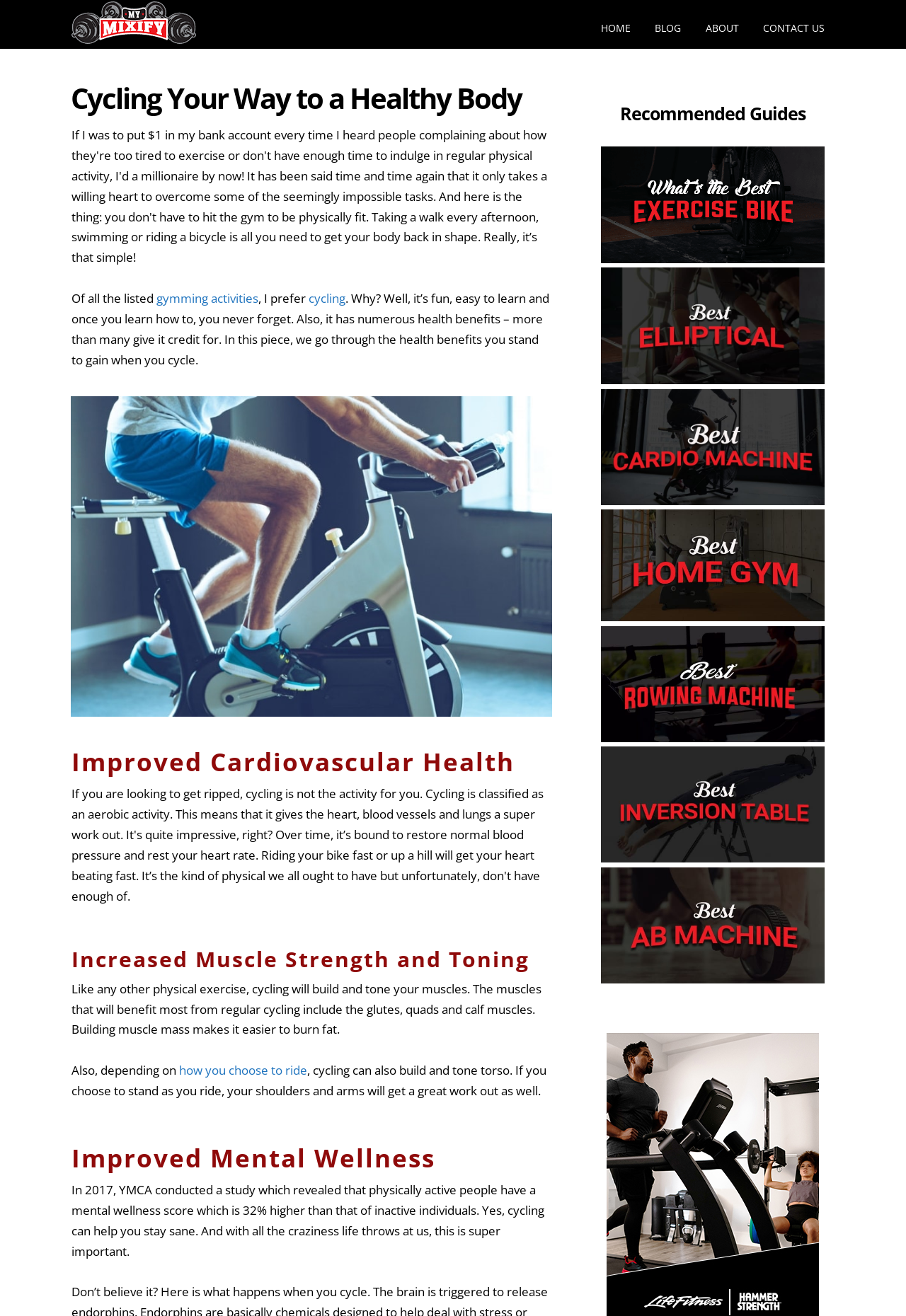Identify the coordinates of the bounding box for the element that must be clicked to accomplish the instruction: "Confirm age".

None